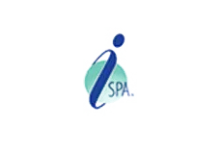Paint a vivid picture with your words by describing the image in detail.

The image showcases the logo of the International SPA Association, characterized by a stylized letter "i" designed in blue, set against a green circular background. The logo reflects a modern and professional aesthetic, emphasizing the association's focus on wellness and spa industries. The overall design conveys a sense of tranquility and professionalism, aligning with the association's mission to promote the spa industry's standards and practices.